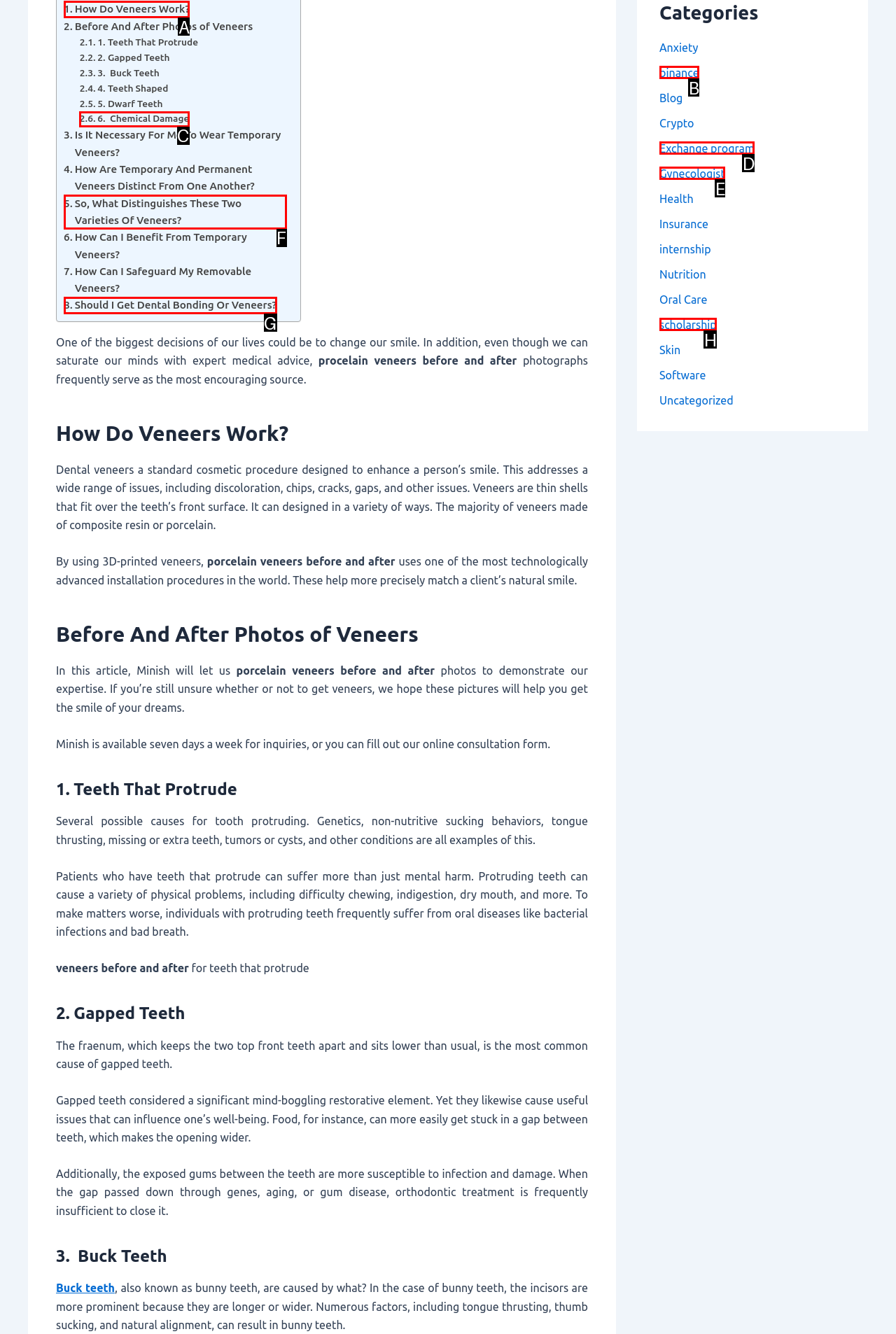Select the option that fits this description: How Do Veneers Work?
Answer with the corresponding letter directly.

A